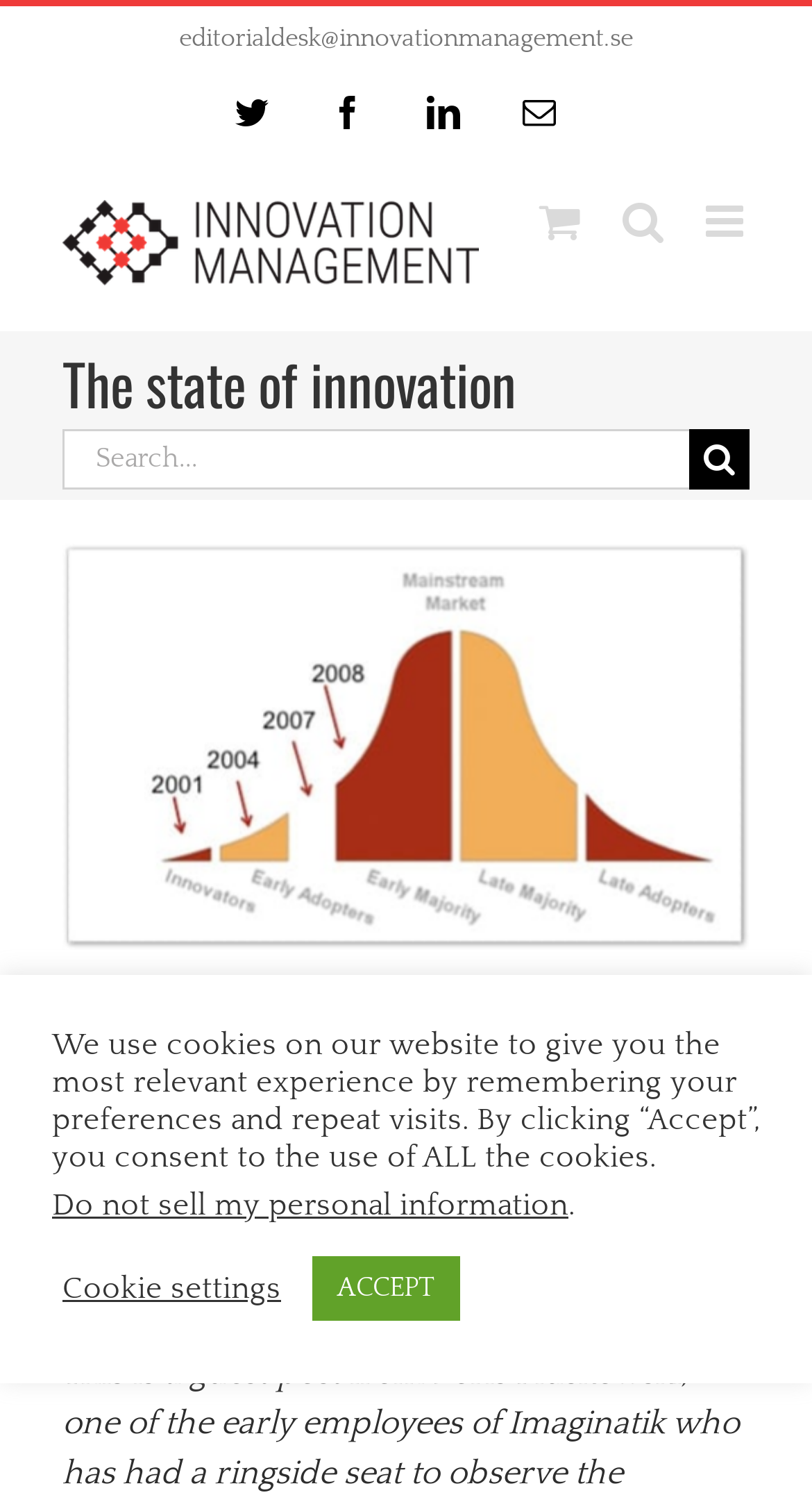Provide the bounding box coordinates of the area you need to click to execute the following instruction: "Contact the editorial desk".

[0.221, 0.017, 0.779, 0.035]